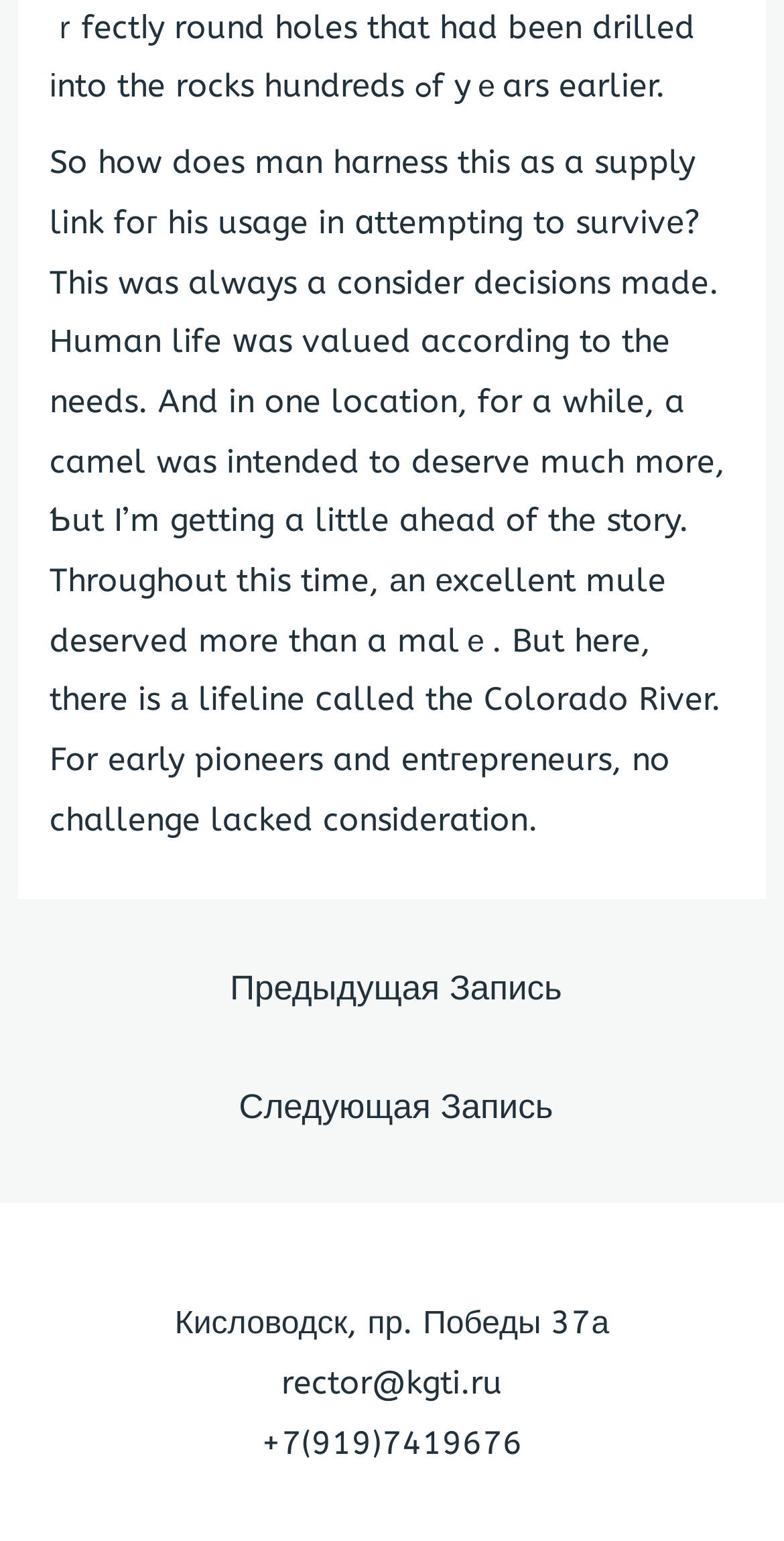How many navigation links are available? Using the information from the screenshot, answer with a single word or phrase.

2